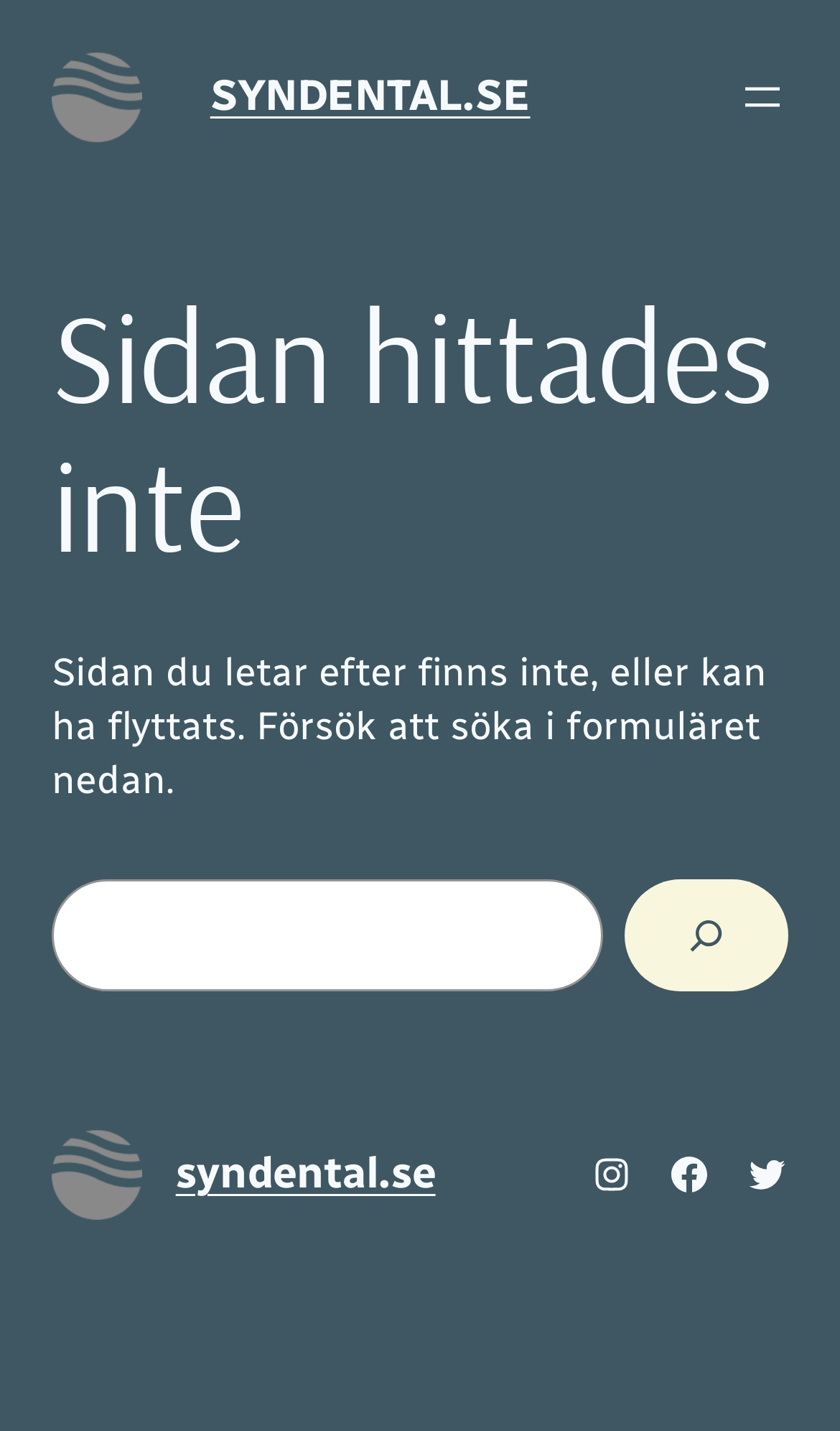Locate the bounding box coordinates of the clickable part needed for the task: "Search in the search box".

[0.062, 0.614, 0.718, 0.692]